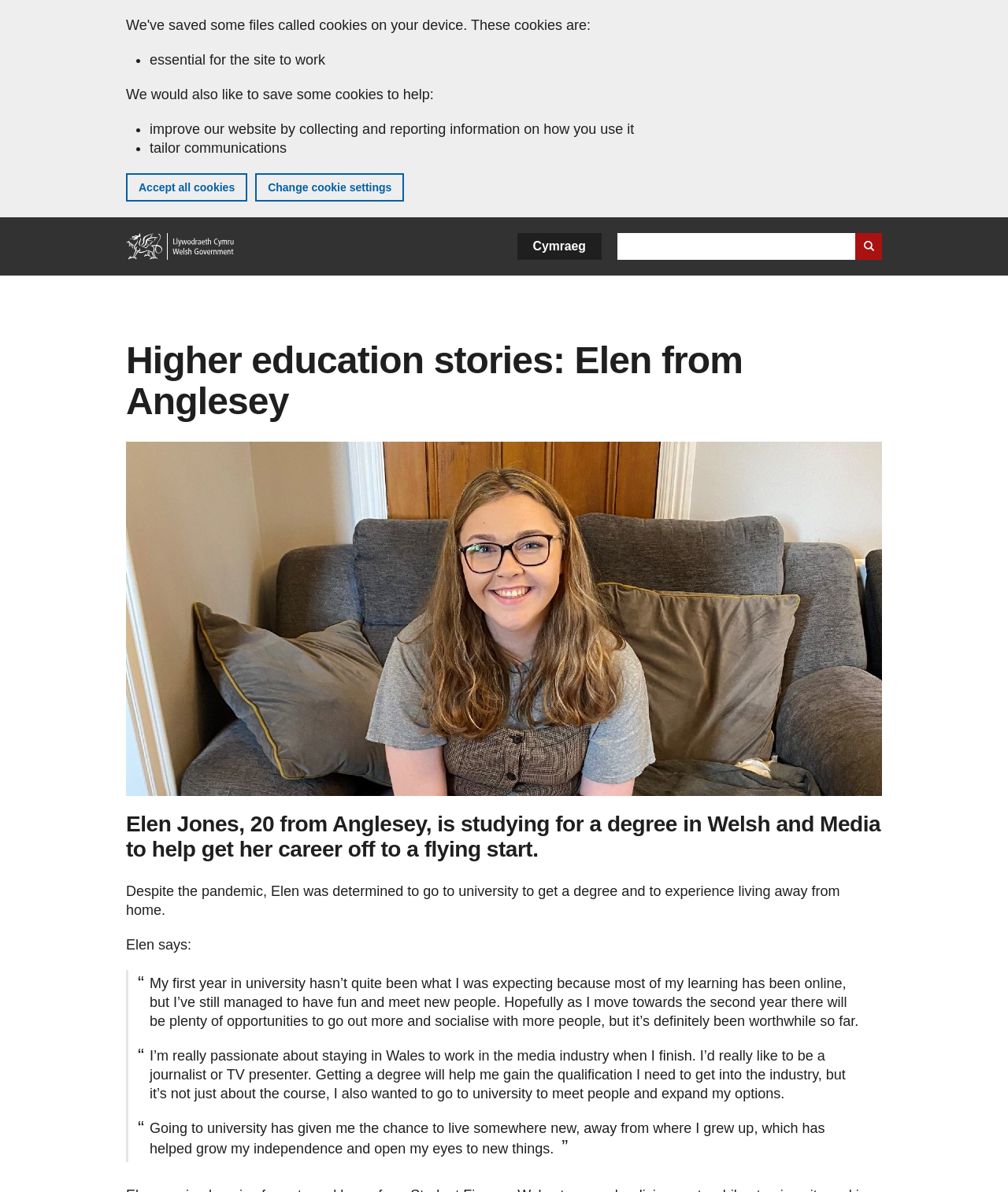Please give a short response to the question using one word or a phrase:
Where is Elen from?

Anglesey